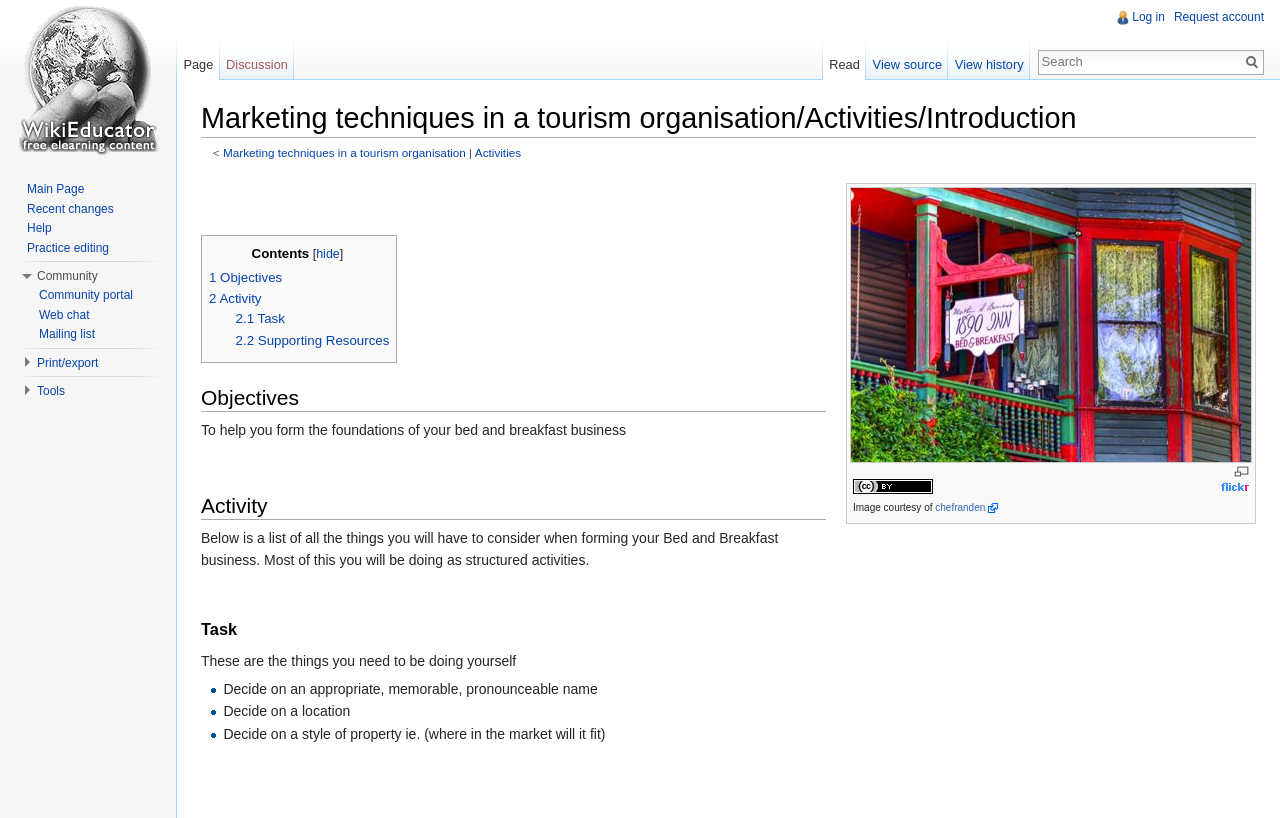Indicate the bounding box coordinates of the element that needs to be clicked to satisfy the following instruction: "View the main page". The coordinates should be four float numbers between 0 and 1, i.e., [left, top, right, bottom].

[0.006, 0.0, 0.131, 0.196]